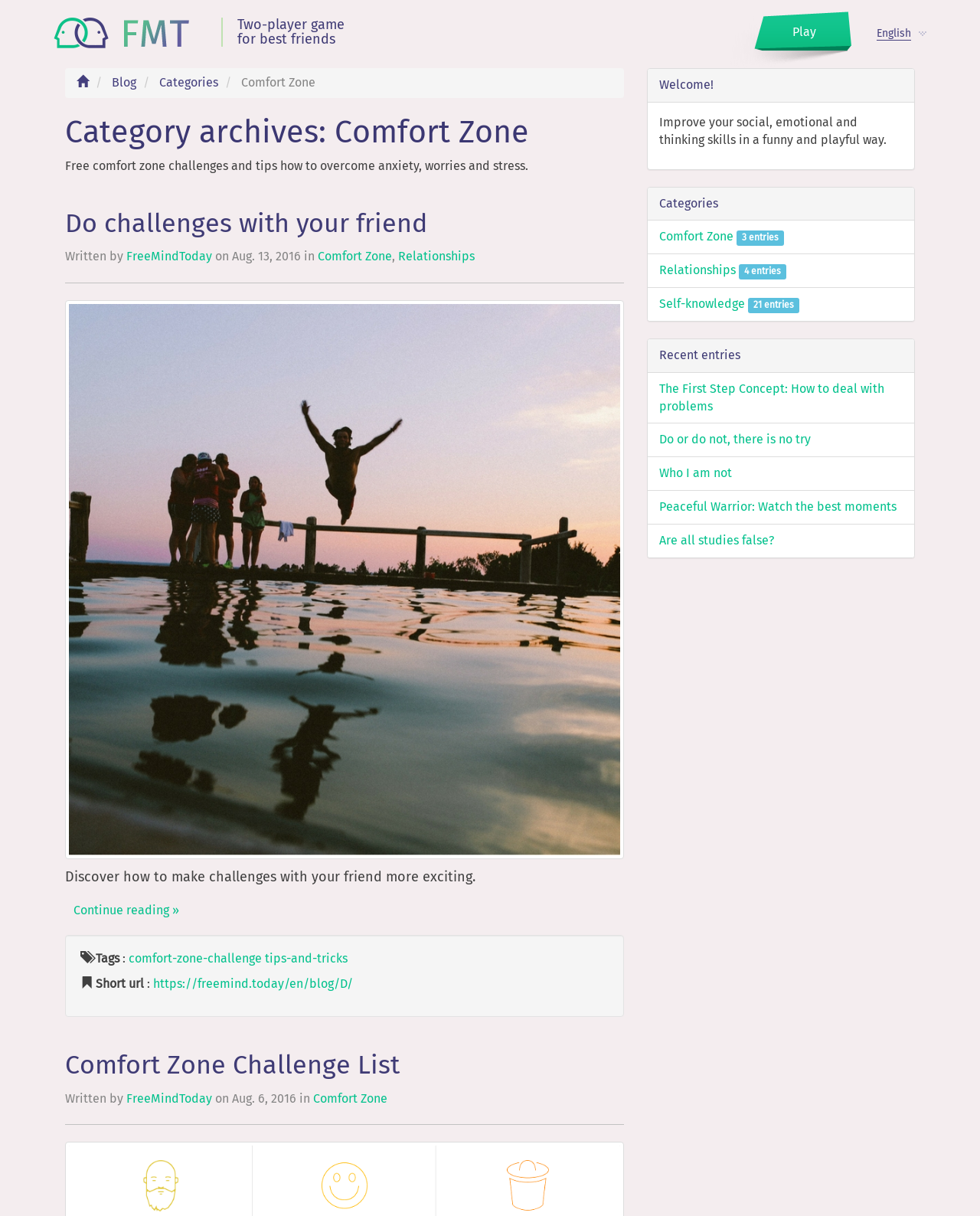Generate an in-depth caption that captures all aspects of the webpage.

This webpage is about the "Comfort Zone" category on a blog called "Free Mind Today". The page has a header section with a logo and a navigation menu on the top left, featuring links to "English", "Play", and other categories. Below the header, there is a prominent heading that reads "Category archives: Comfort Zone". 

On the left side of the page, there is a section with a title "Comfort Zone" and a brief description of the category. Below this section, there are several article previews, each with a heading, a brief summary, and a "Continue reading" link. The first article preview is about doing challenges with a friend, and it has an image accompanying the text. 

On the right side of the page, there are three complementary sections. The first section welcomes visitors and introduces the blog's purpose, which is to improve social, emotional, and thinking skills in a fun and playful way. The second section lists categories, including "Comfort Zone", "Relationships", and "Self-knowledge", with the number of entries in each category. The third section lists recent entries, with links to articles such as "The First Step Concept: How to deal with problems" and "Do or do not, there is no try". 

At the bottom of the page, there is a footer section with tags, a short URL, and a list of links to other articles in the "Comfort Zone" category.